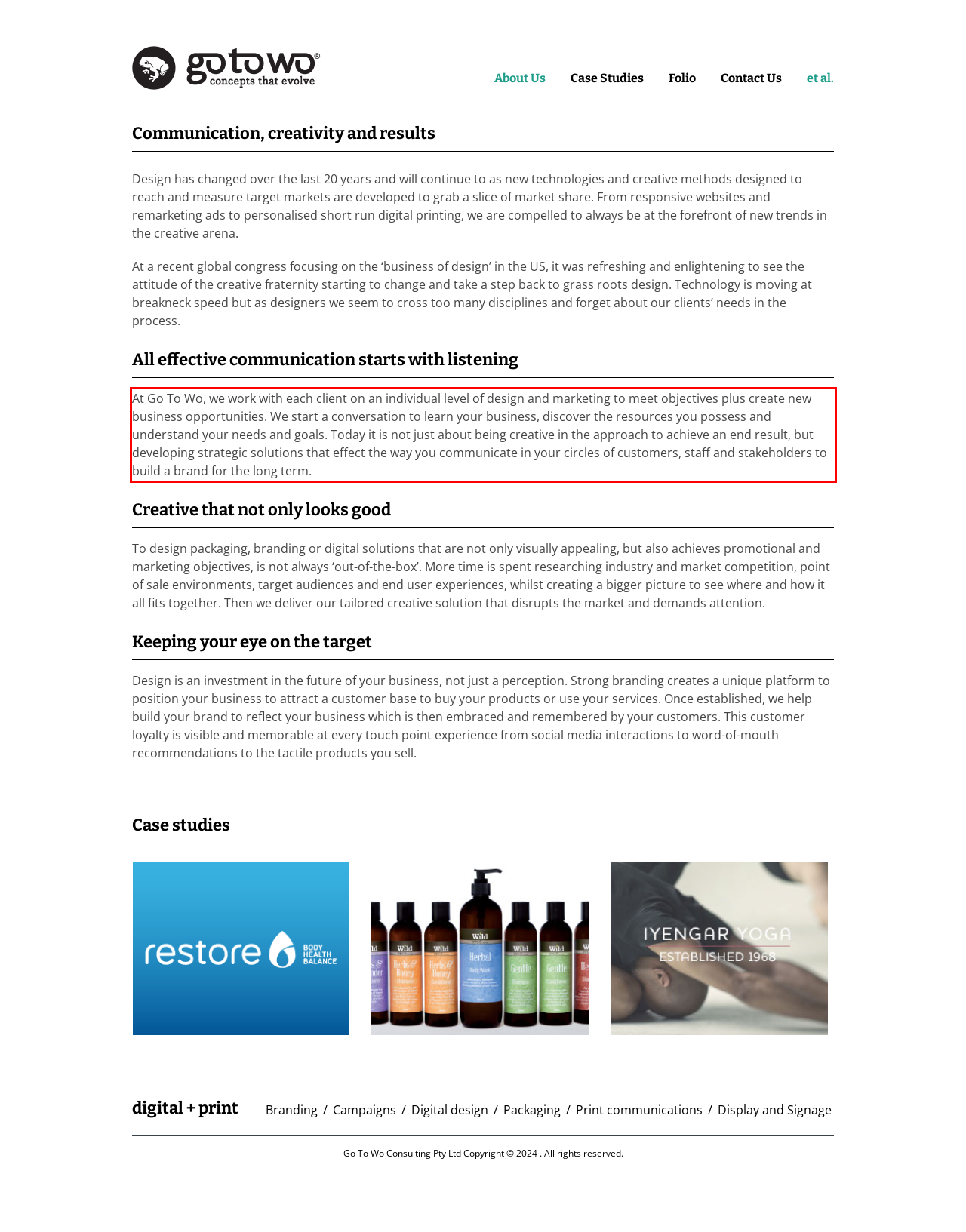Given a screenshot of a webpage, locate the red bounding box and extract the text it encloses.

At Go To Wo, we work with each client on an individual level of design and marketing to meet objectives plus create new business opportunities. We start a conversation to learn your business, discover the resources you possess and understand your needs and goals. Today it is not just about being creative in the approach to achieve an end result, but developing strategic solutions that effect the way you communicate in your circles of customers, staff and stakeholders to build a brand for the long term.